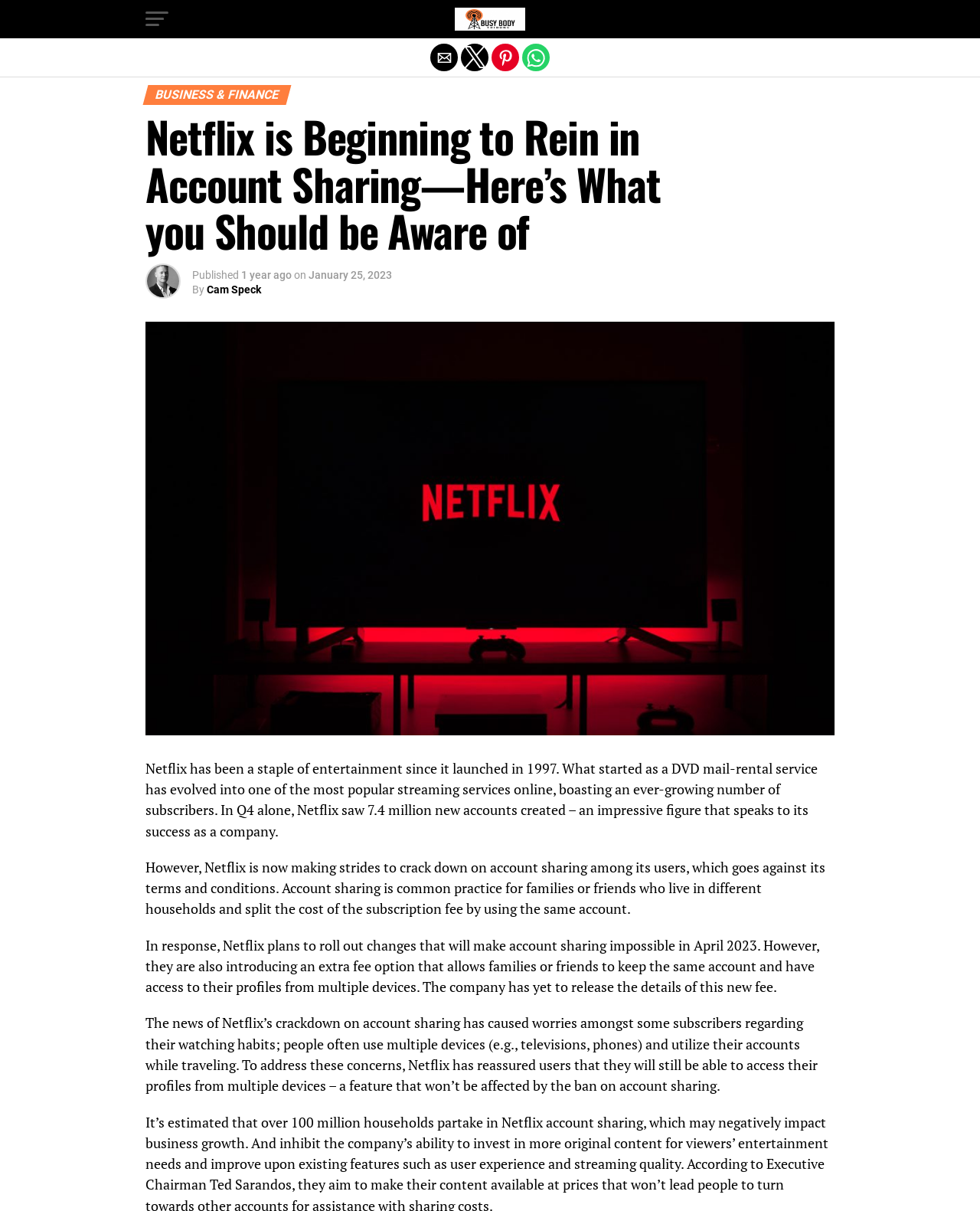With reference to the image, please provide a detailed answer to the following question: When was the article published?

The publication date of the article can be found in the text 'Published 1 year ago on January 25, 2023'. This text is located below the heading and above the main content of the article.